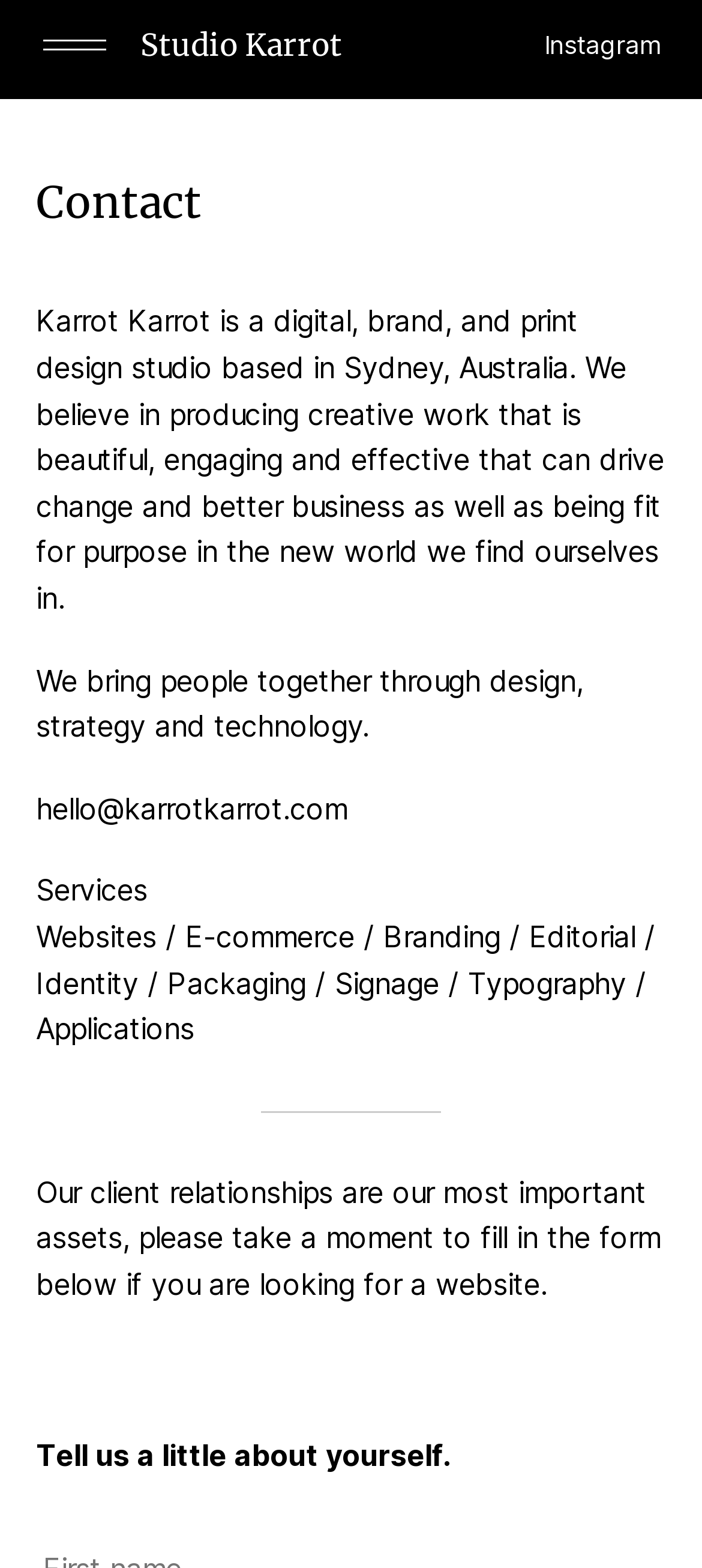Predict the bounding box of the UI element based on the description: "Instagram". The coordinates should be four float numbers between 0 and 1, formatted as [left, top, right, bottom].

[0.765, 0.015, 0.949, 0.043]